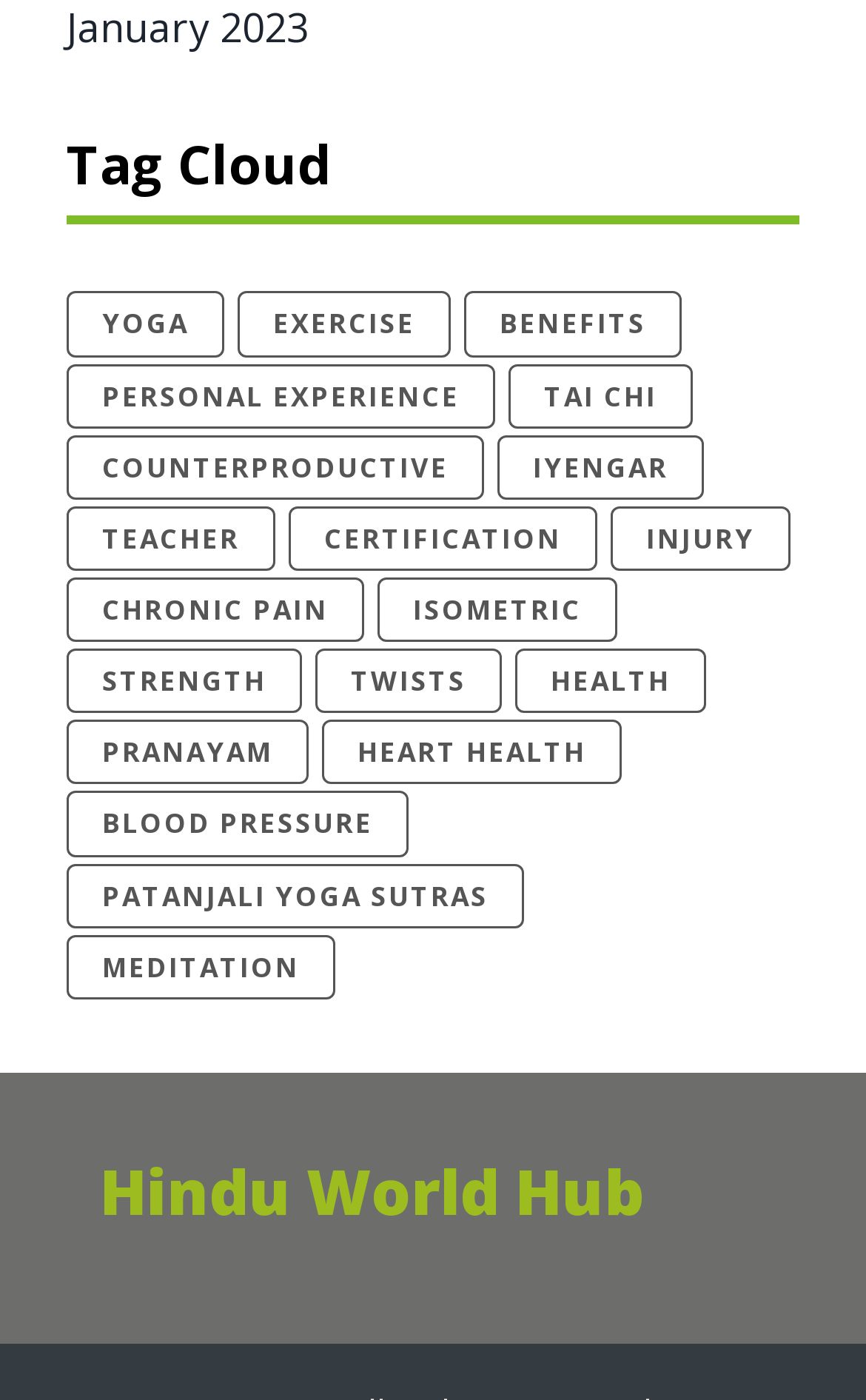Determine the bounding box coordinates for the UI element matching this description: "tai chi".

[0.587, 0.258, 0.8, 0.304]